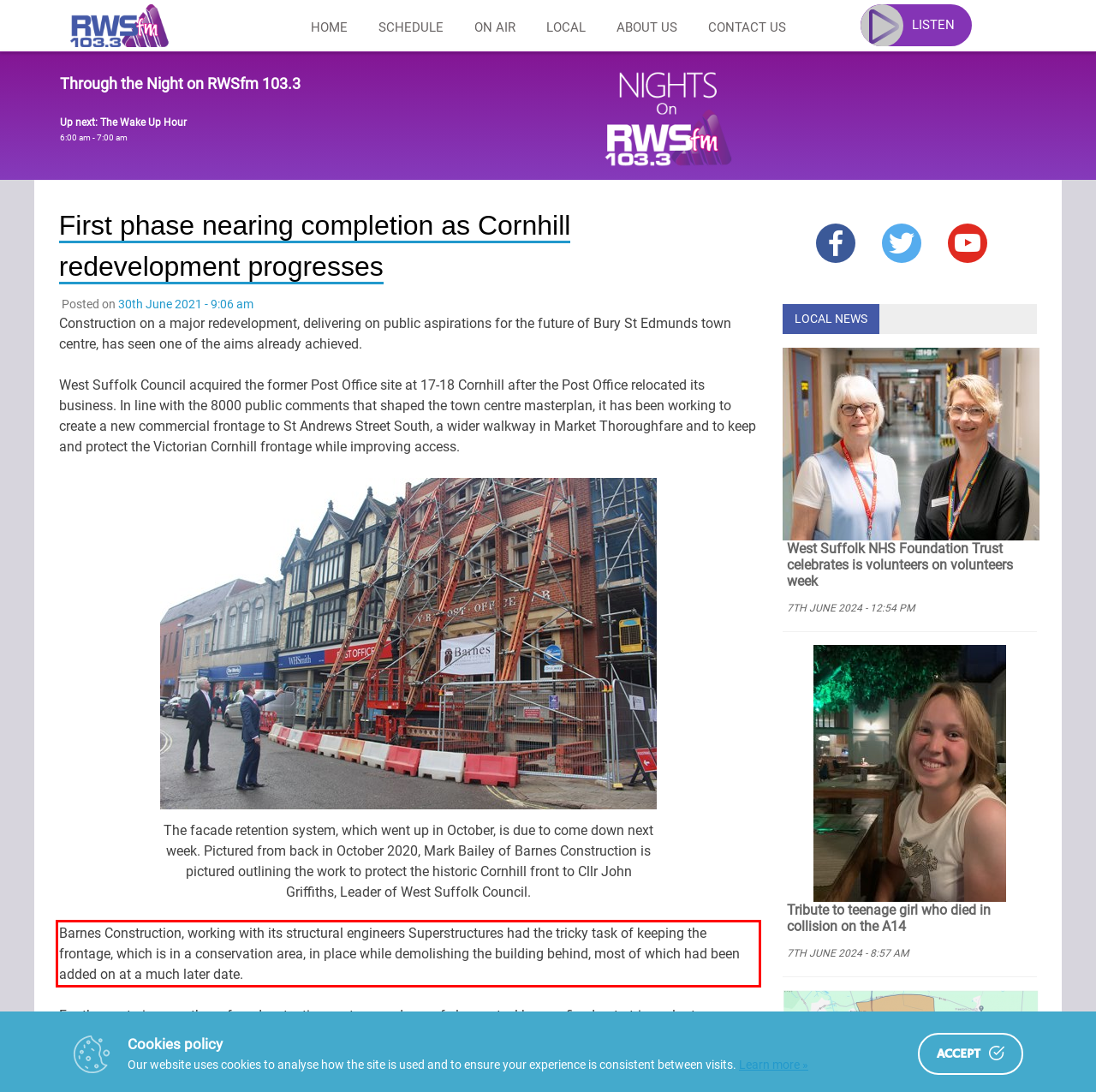Analyze the screenshot of the webpage that features a red bounding box and recognize the text content enclosed within this red bounding box.

Barnes Construction, working with its structural engineers Superstructures had the tricky task of keeping the frontage, which is in a conservation area, in place while demolishing the building behind, most of which had been added on at a much later date.